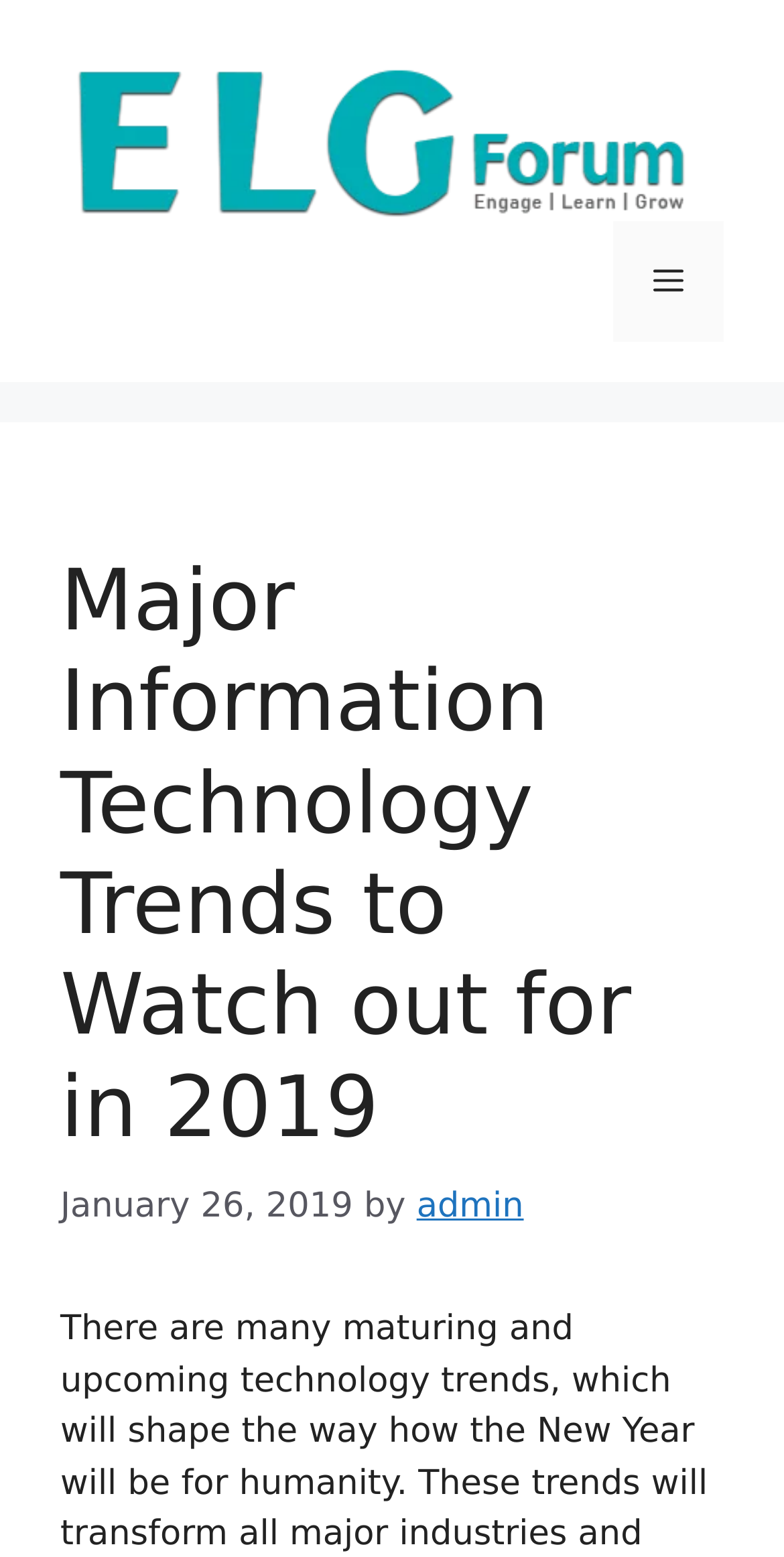Using the details from the image, please elaborate on the following question: What is the date of the article?

I found the answer by examining the time element within the header section, which contains a static text element with the date 'January 26, 2019'.